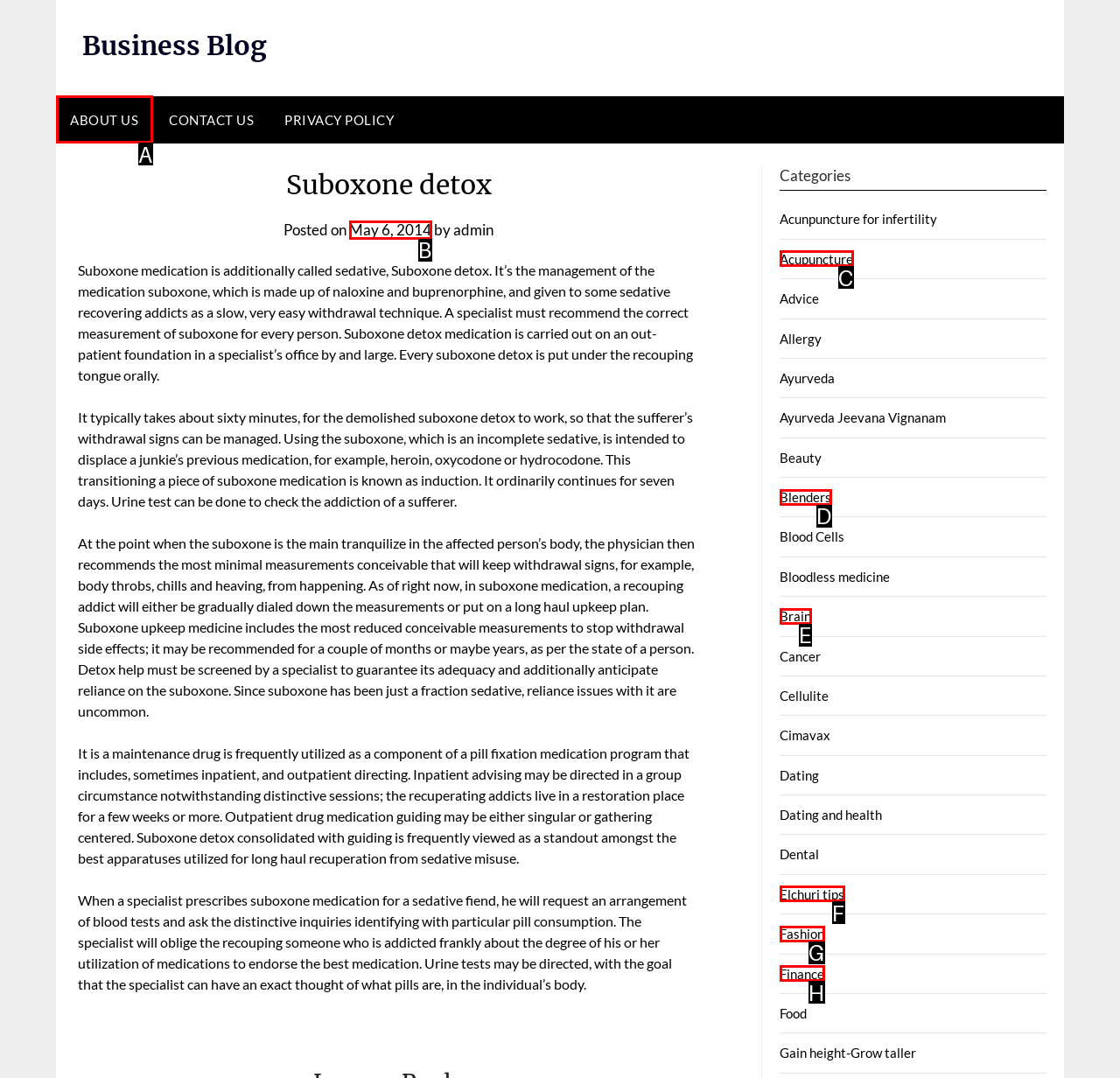For the task: Click on ABOUT US, specify the letter of the option that should be clicked. Answer with the letter only.

A